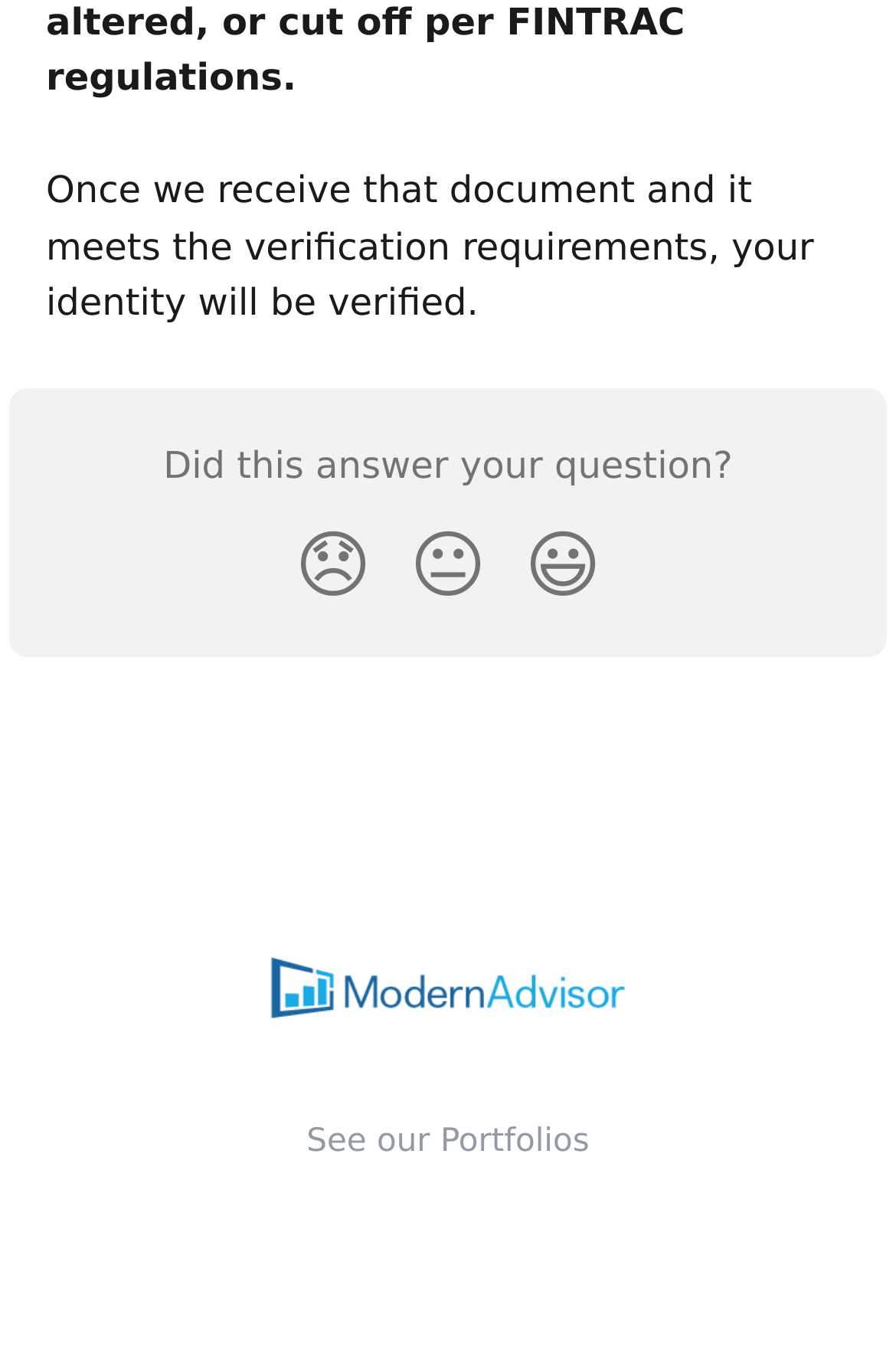Please locate the UI element described by "alt="ModernAdvisor Help Center"" and provide its bounding box coordinates.

[0.301, 0.712, 0.699, 0.747]